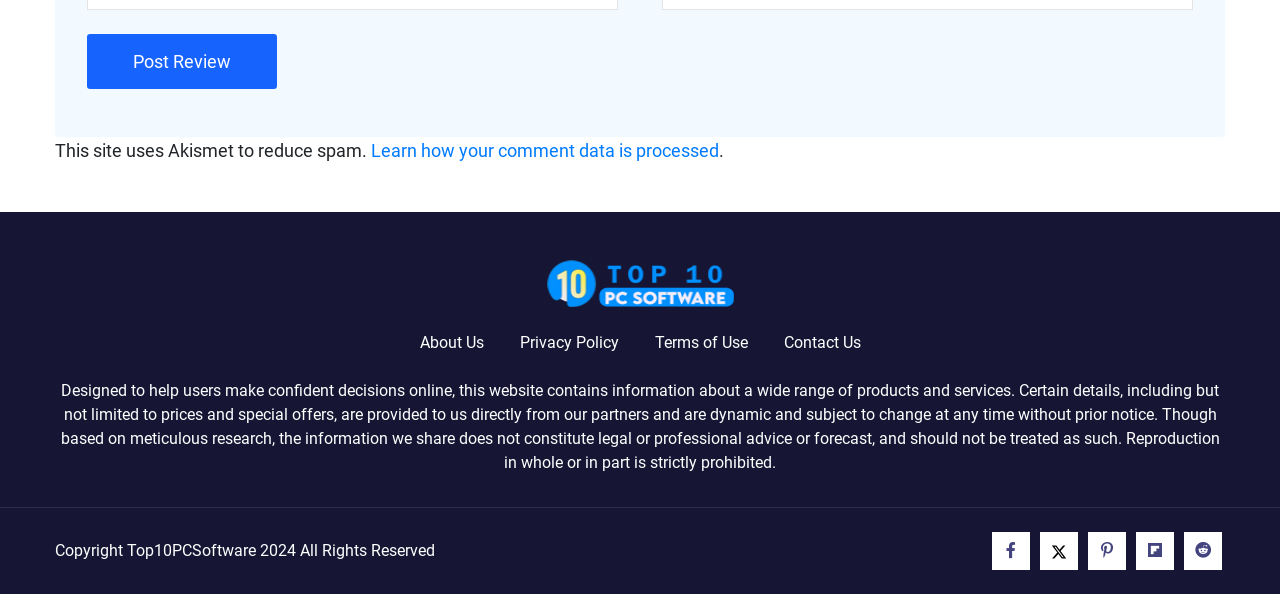Locate the coordinates of the bounding box for the clickable region that fulfills this instruction: "Follow on facebook".

[0.775, 0.896, 0.805, 0.96]